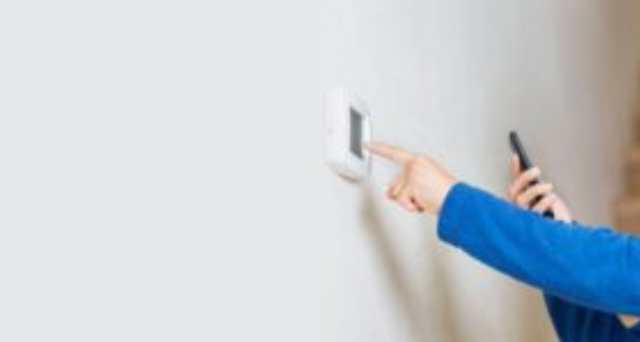What is the person holding in their left hand?
Give a thorough and detailed response to the question.

The person is holding a smartphone in their left hand, suggesting they might be using an app or reference materials for assistance while setting up the thermostat.